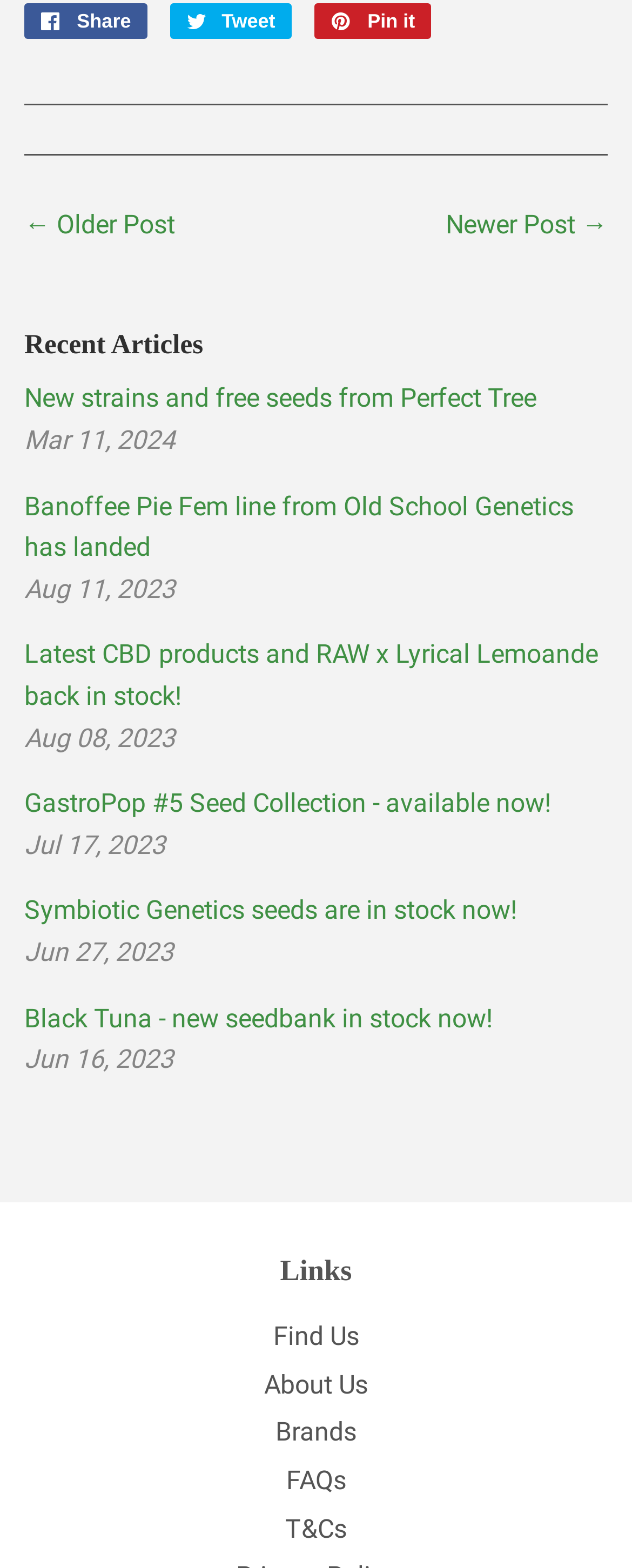Respond to the question below with a single word or phrase:
What is the purpose of the links at the top?

Share on social media